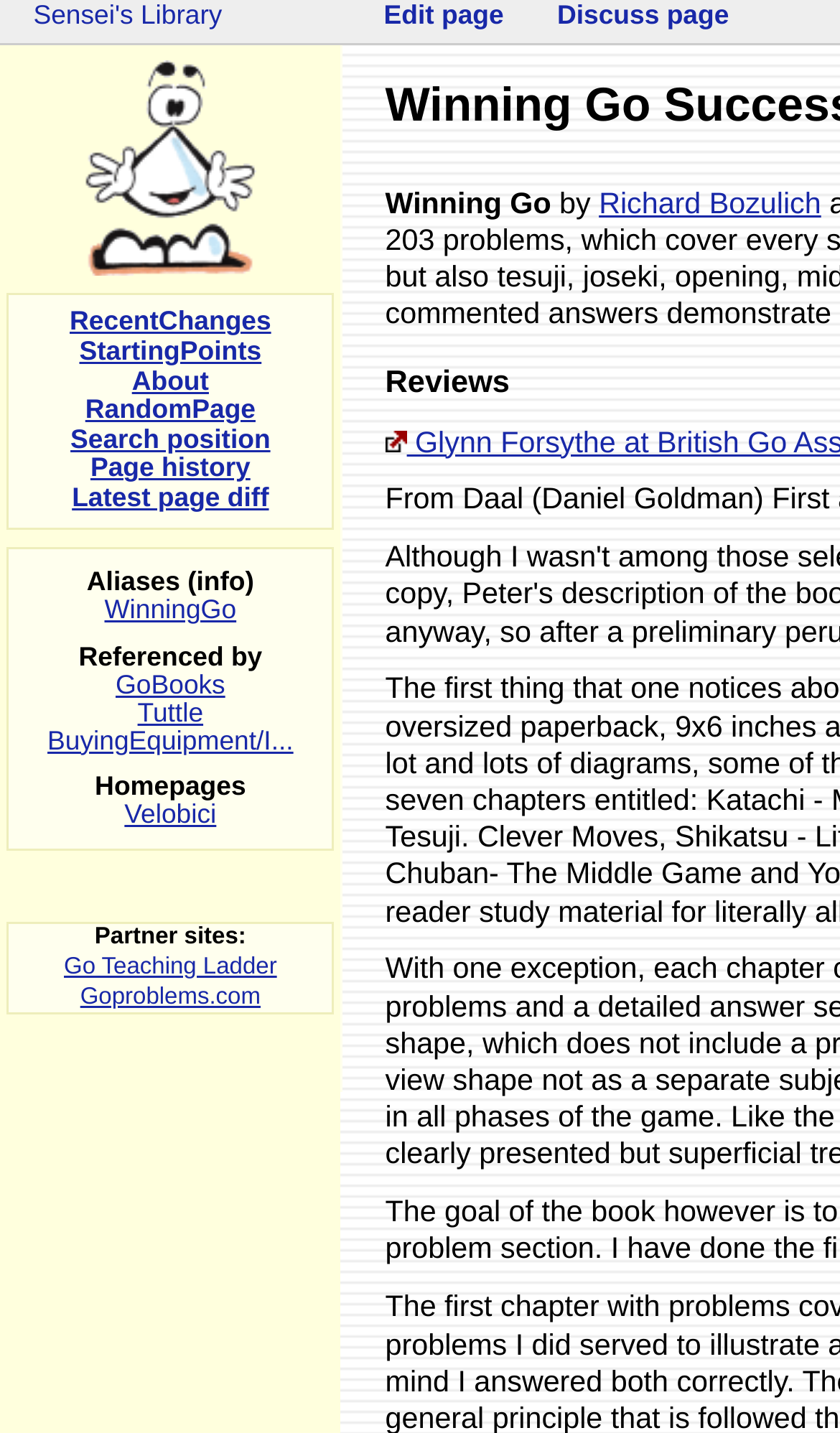What is the title of the current page?
Using the visual information, respond with a single word or phrase.

Winning Go Successful Moves from the Opening to the Endgame